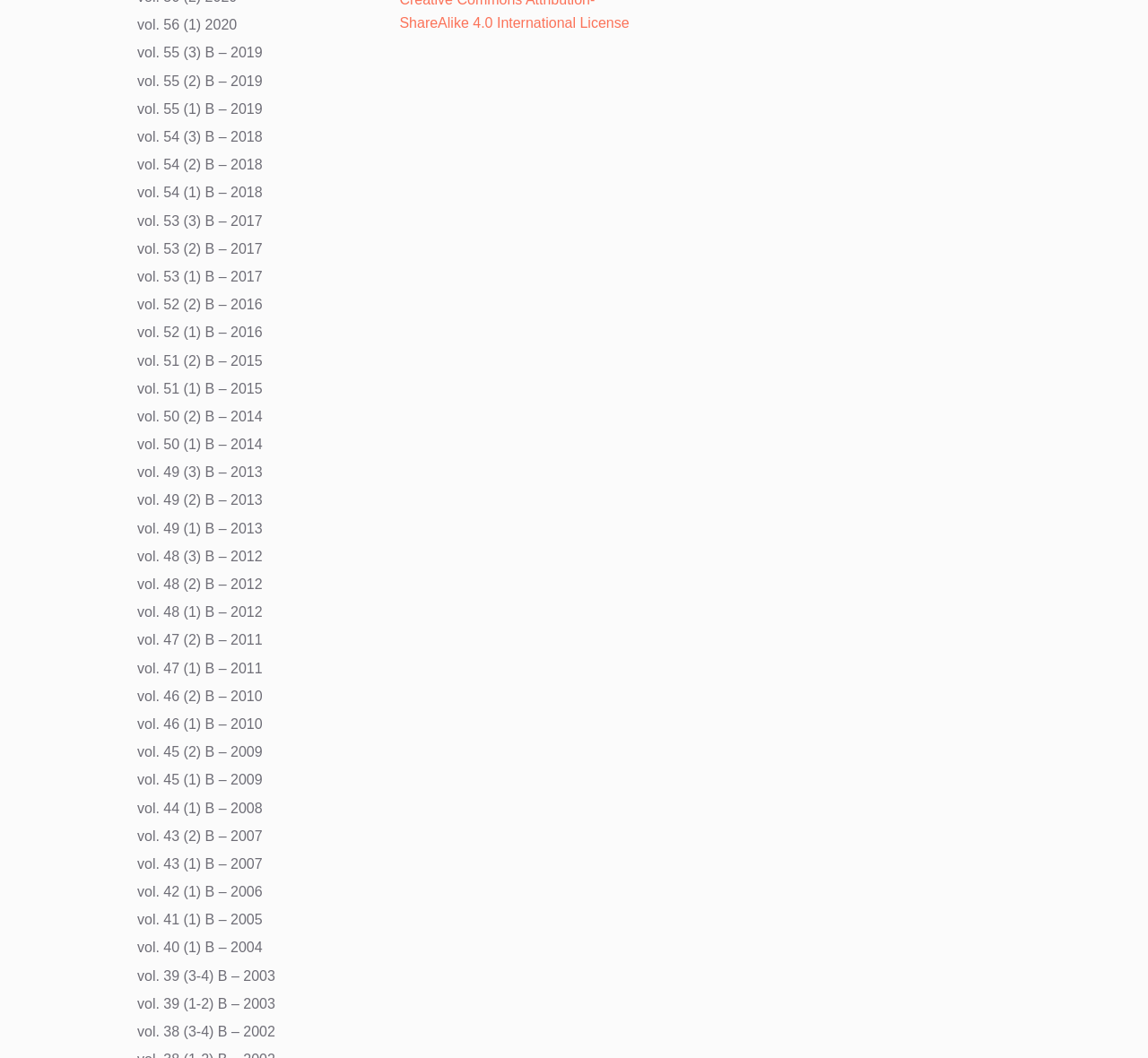Select the bounding box coordinates of the element I need to click to carry out the following instruction: "view volume 56 issue 1".

[0.12, 0.016, 0.206, 0.031]